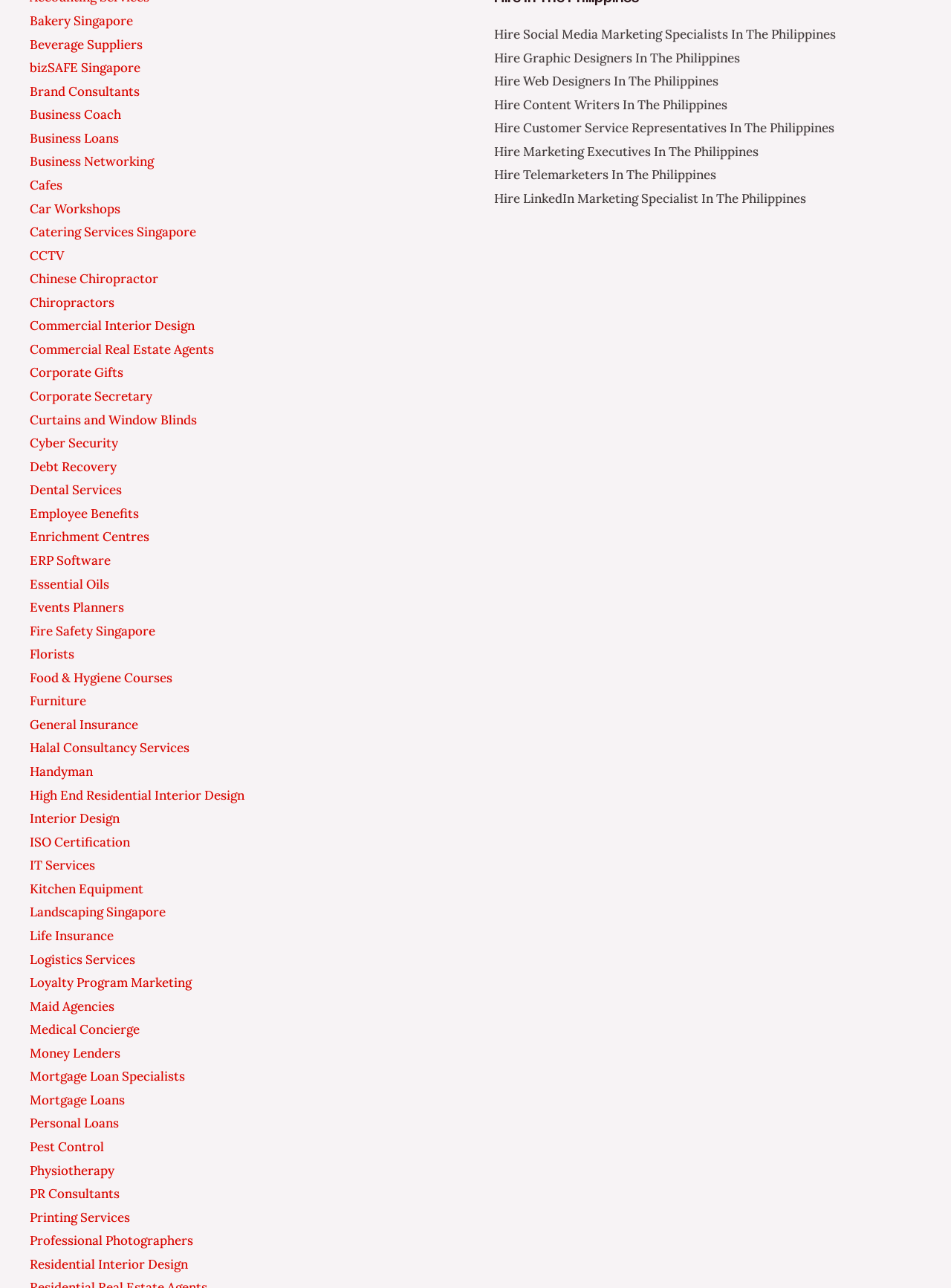Locate the bounding box of the user interface element based on this description: "Curtains and Window Blinds".

[0.031, 0.319, 0.207, 0.332]